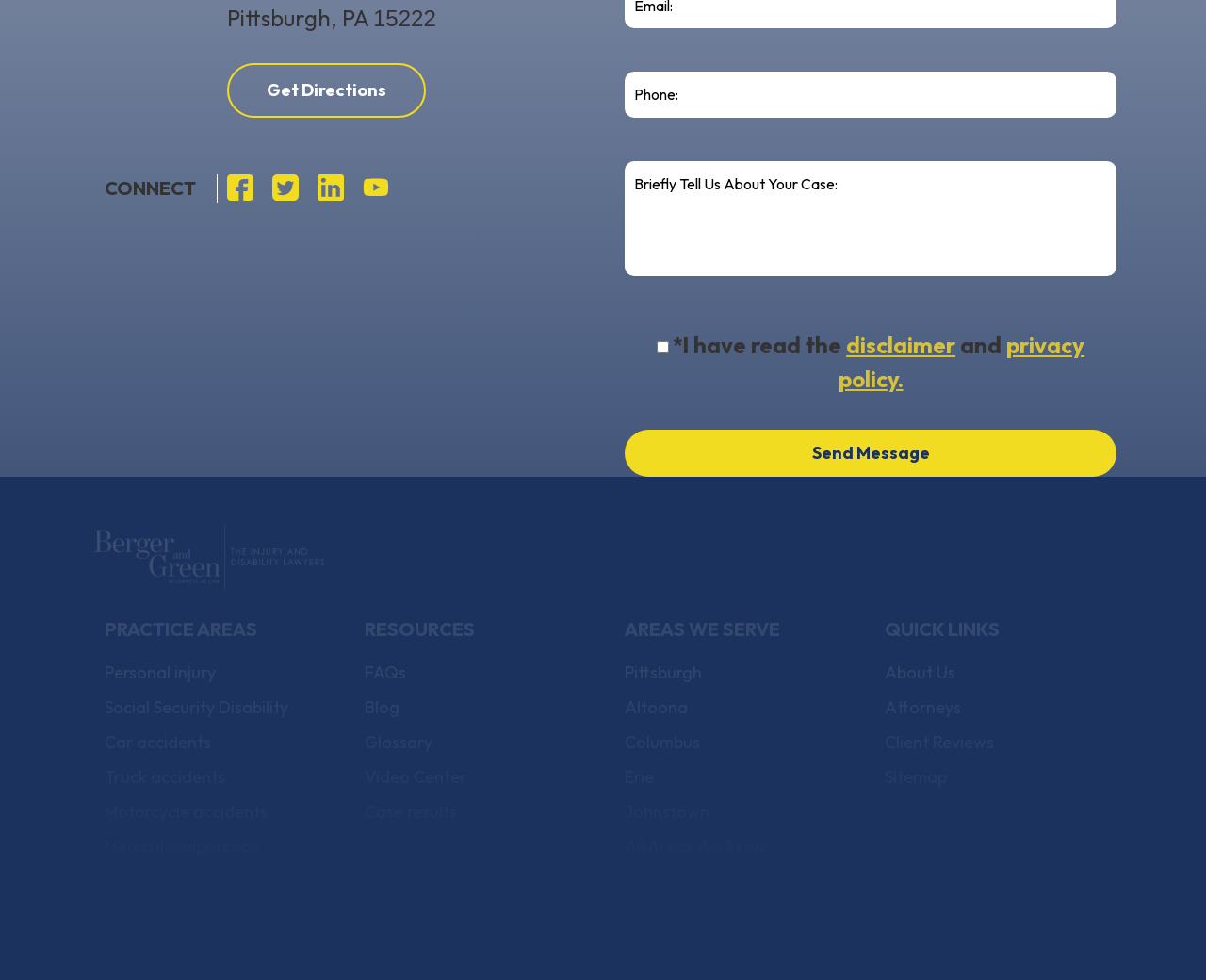Predict the bounding box coordinates of the area that should be clicked to accomplish the following instruction: "Visit Facebook page". The bounding box coordinates should consist of four float numbers between 0 and 1, i.e., [left, top, right, bottom].

[0.188, 0.178, 0.21, 0.207]